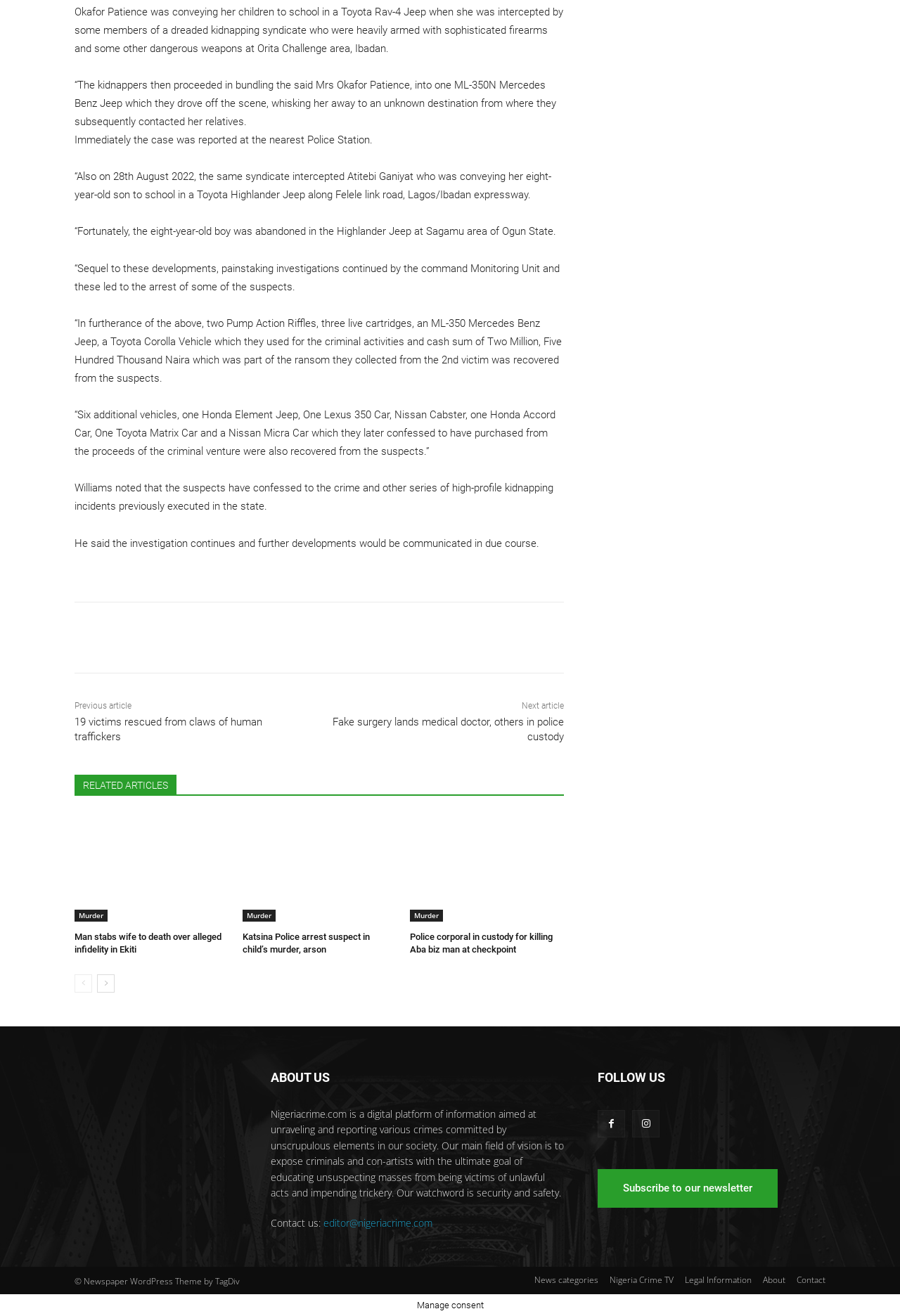Indicate the bounding box coordinates of the element that must be clicked to execute the instruction: "Visit TR Gabriel's Amazon author page". The coordinates should be given as four float numbers between 0 and 1, i.e., [left, top, right, bottom].

None